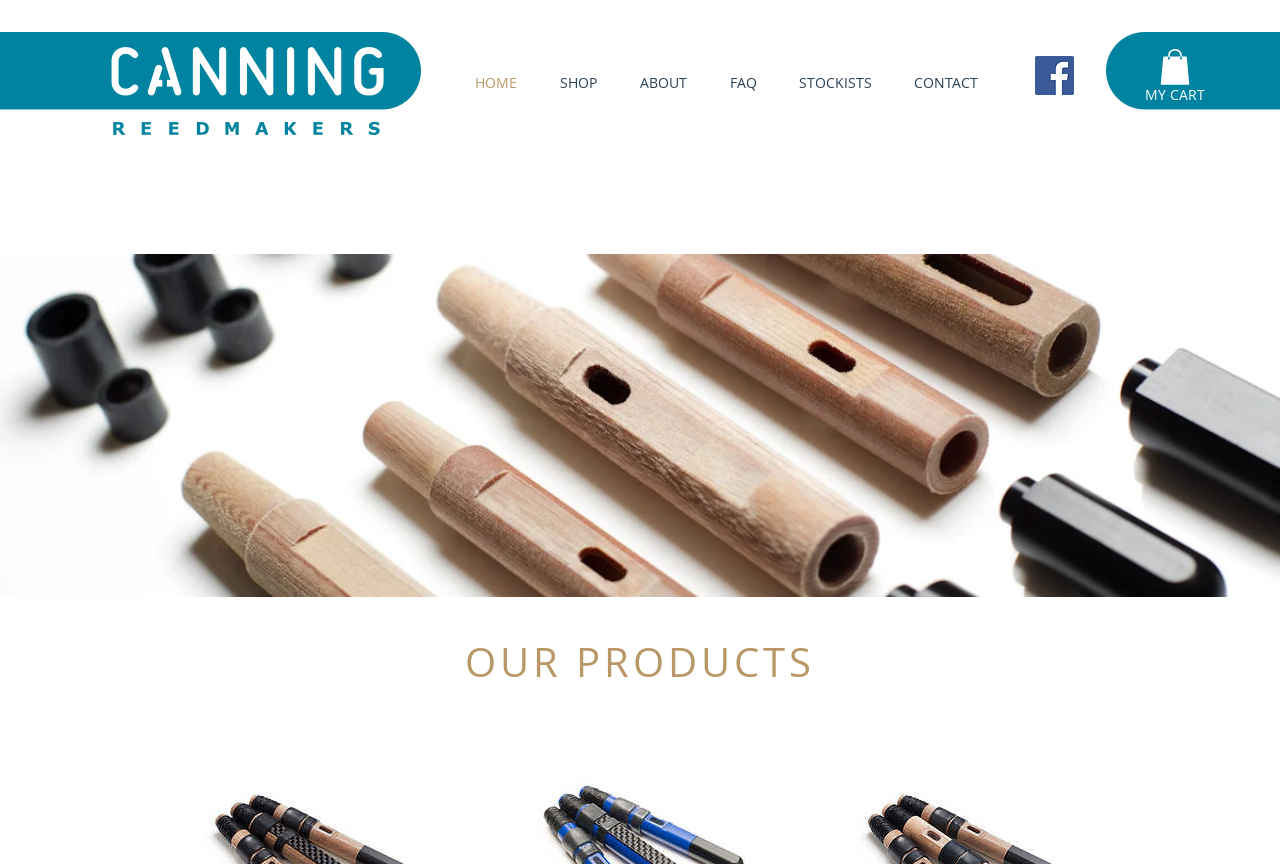Please determine the bounding box of the UI element that matches this description: HOME. The coordinates should be given as (top-left x, top-left y, bottom-right x, bottom-right y), with all values between 0 and 1.

[0.349, 0.081, 0.416, 0.11]